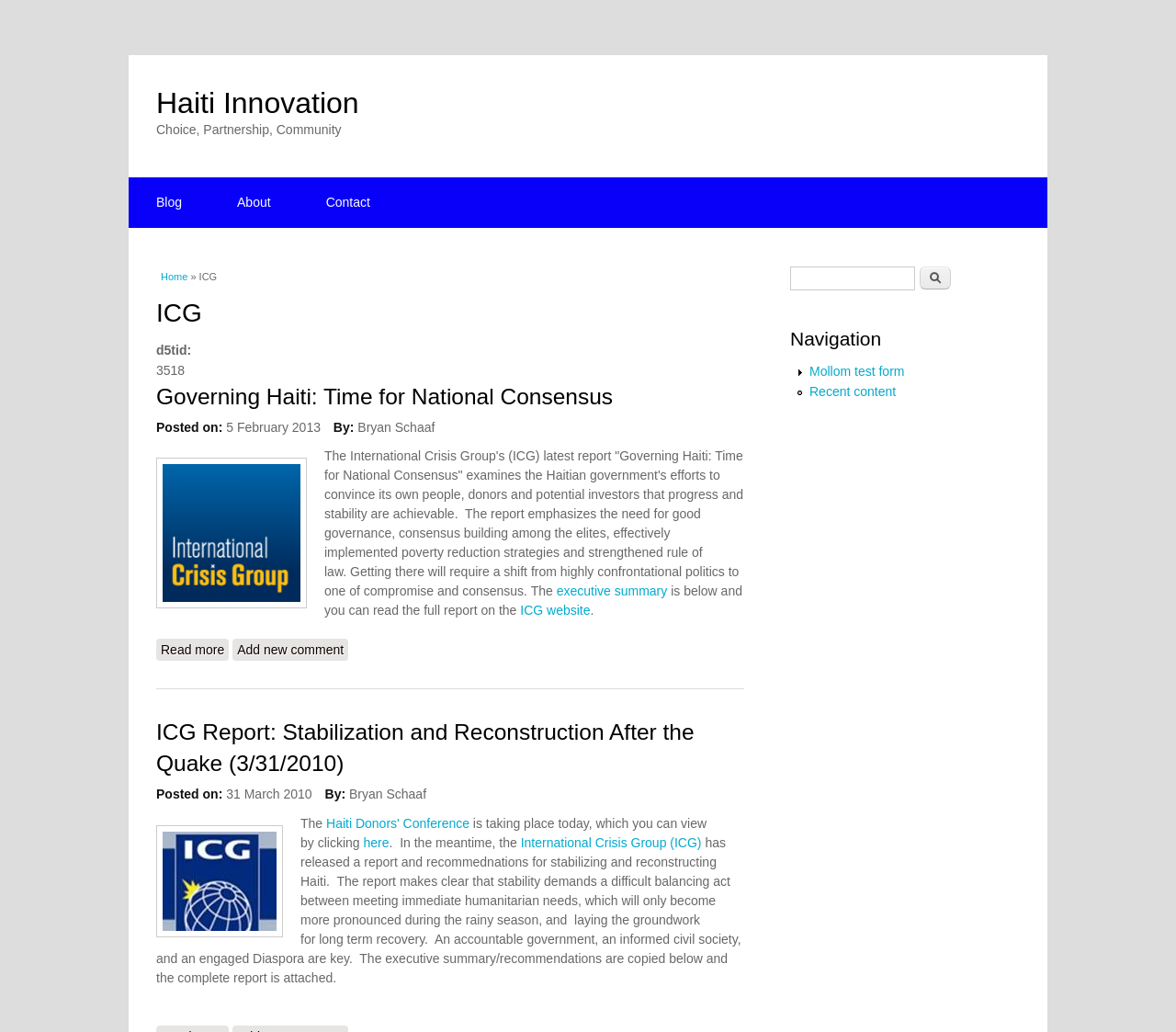Please identify the bounding box coordinates of the area that needs to be clicked to fulfill the following instruction: "Search for a specific topic."

[0.782, 0.258, 0.809, 0.28]